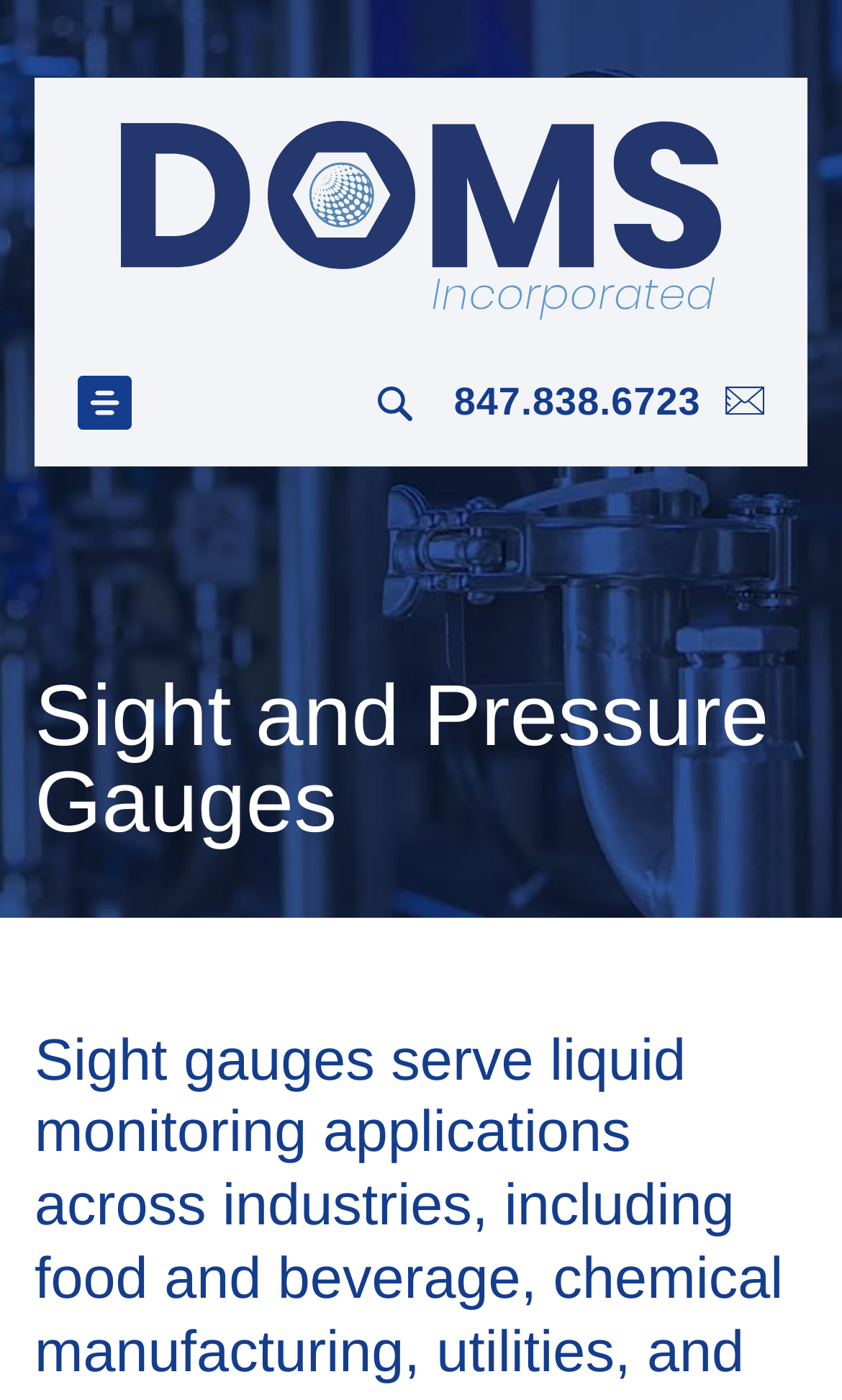Locate the bounding box of the UI element described in the following text: "847.838.6723".

[0.539, 0.268, 0.832, 0.302]